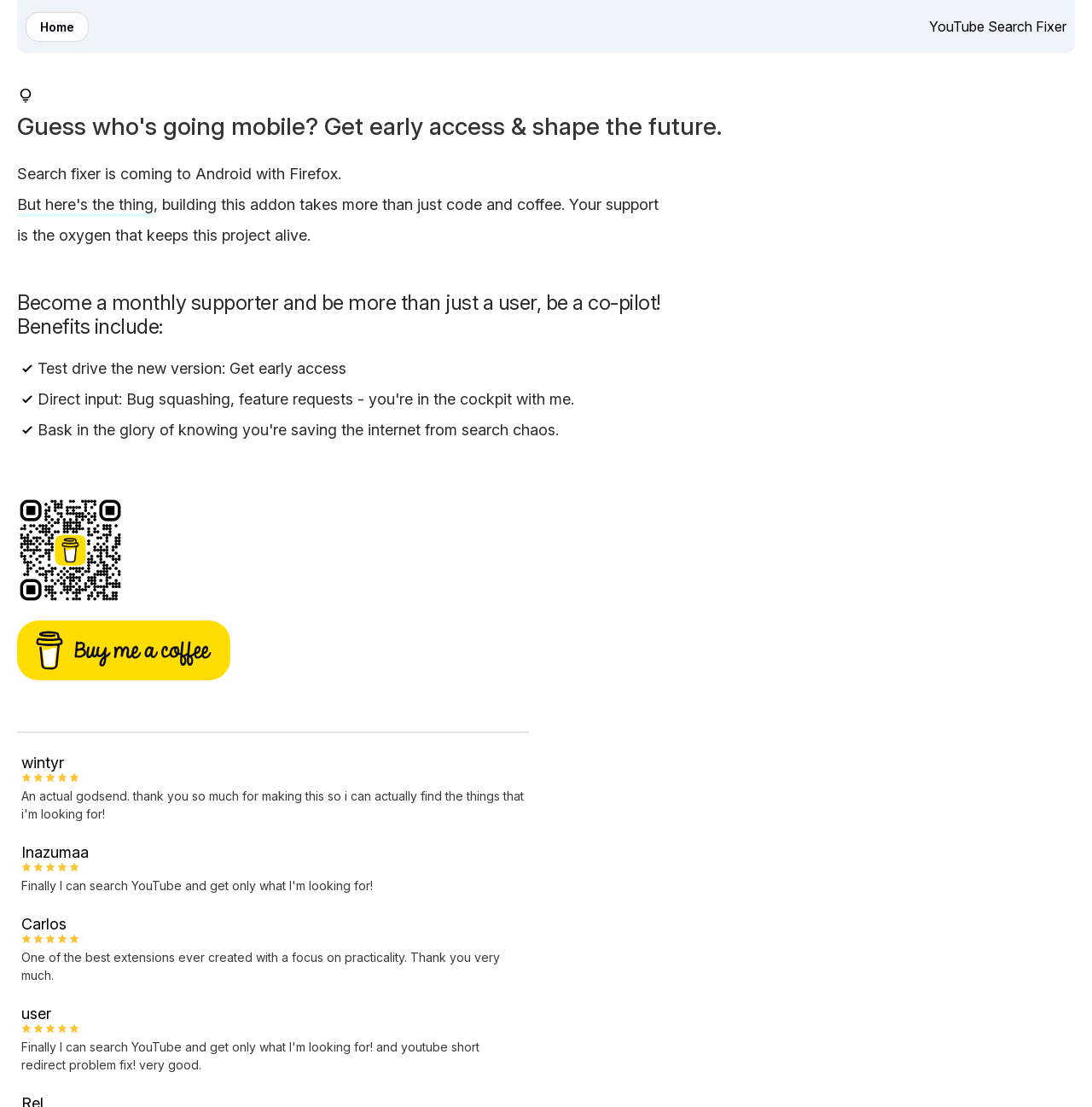What is the image on the page?
Answer the question in a detailed and comprehensive manner.

The image on the page is a QR code, as indicated by the image element 'qr code' with bounding box coordinates [0.016, 0.449, 0.113, 0.545].